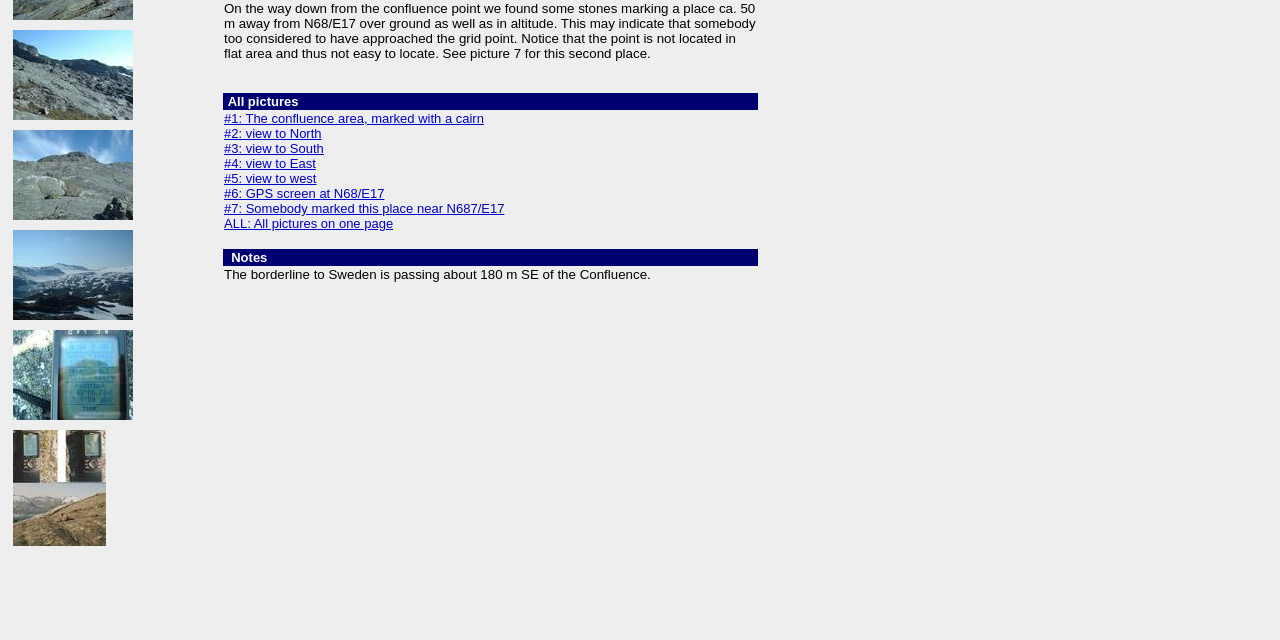Find the bounding box coordinates corresponding to the UI element with the description: "#6: GPS screen at N68/E17". The coordinates should be formatted as [left, top, right, bottom], with values as floats between 0 and 1.

[0.175, 0.291, 0.3, 0.314]